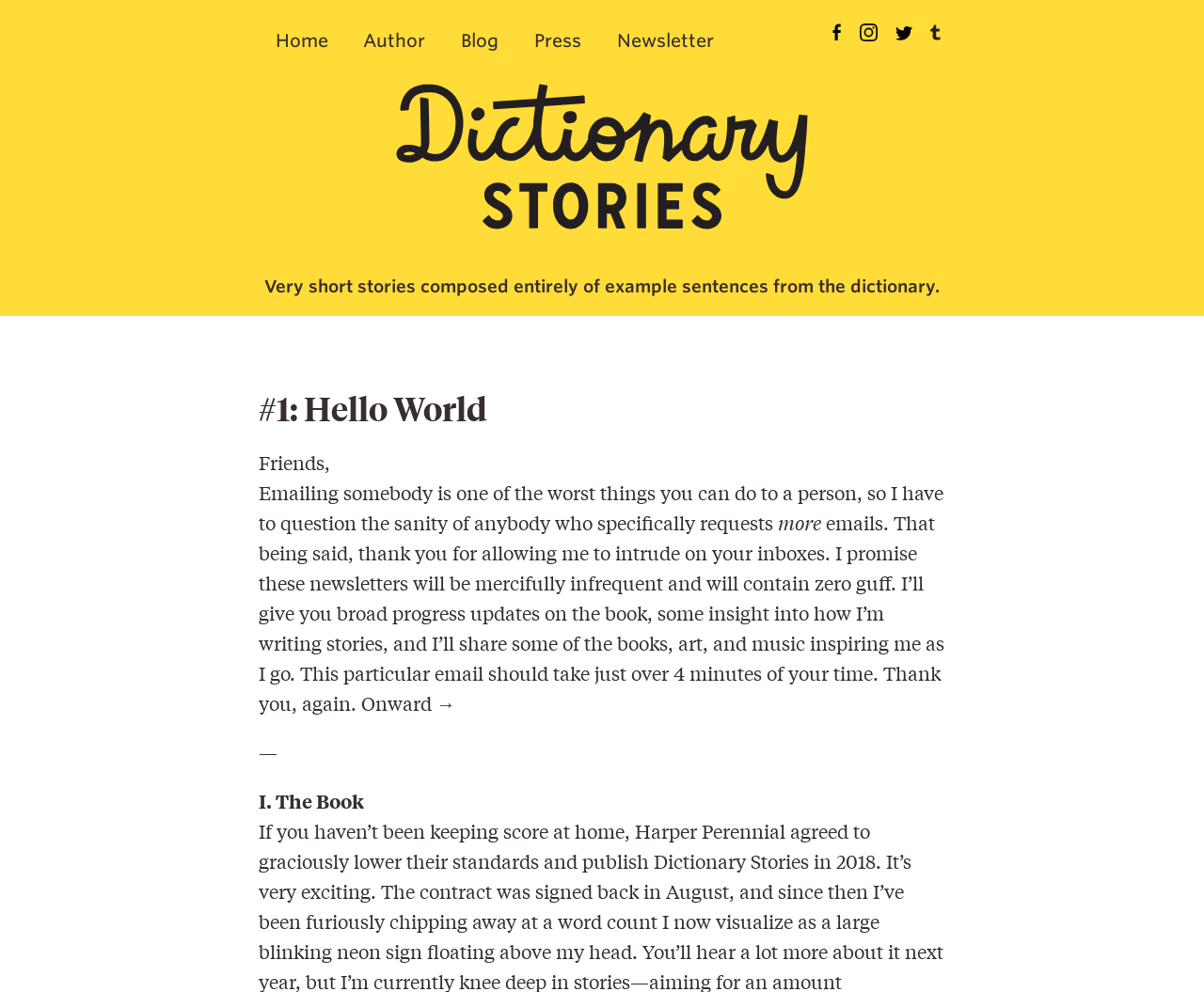Bounding box coordinates are specified in the format (top-left x, top-left y, bottom-right x, bottom-right y). All values are floating point numbers bounded between 0 and 1. Please provide the bounding box coordinate of the region this sentence describes: Press

[0.388, 0.021, 0.427, 0.045]